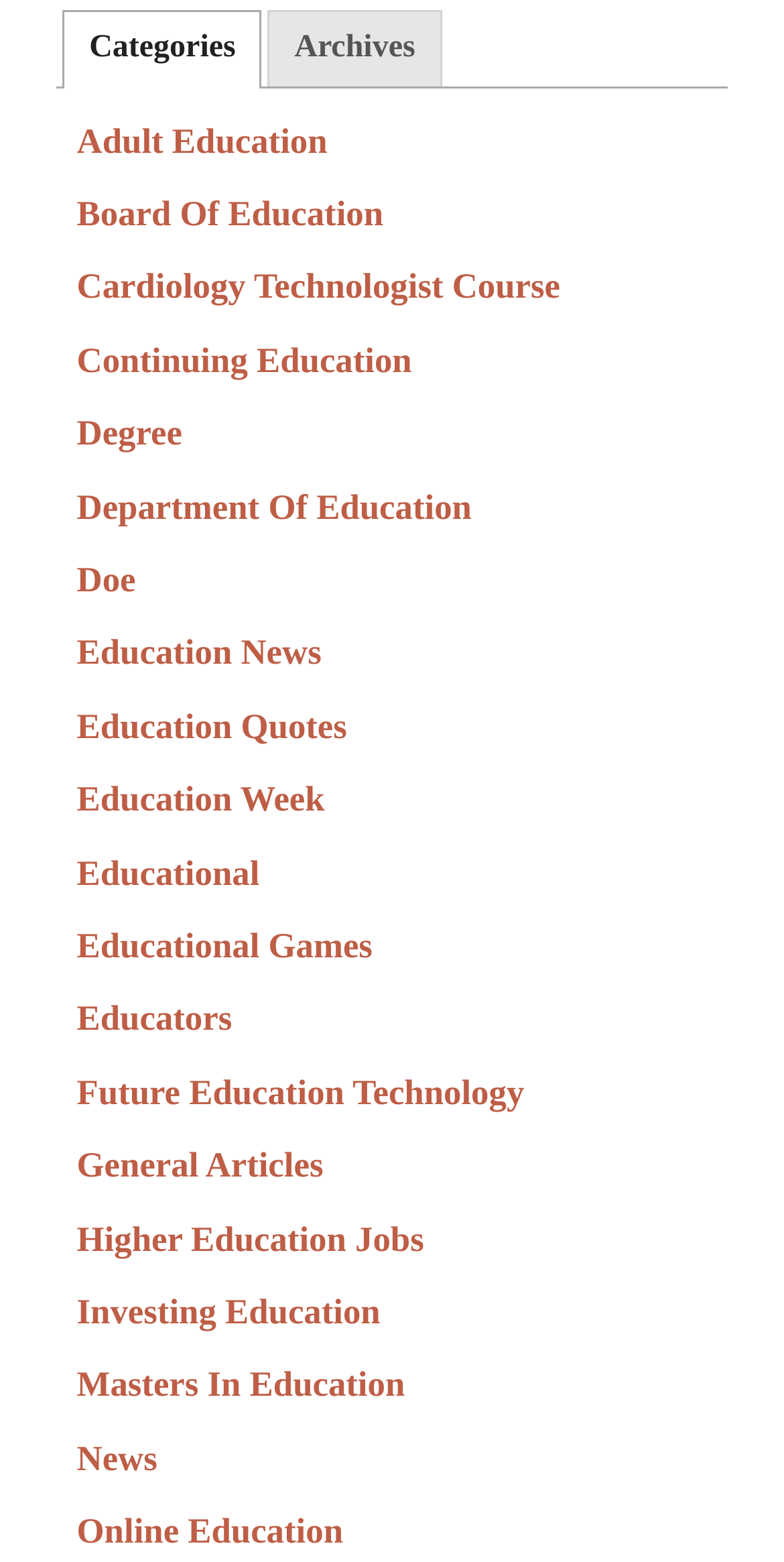Is the 'Archives' tab currently selected?
Based on the image, give a concise answer in the form of a single word or short phrase.

No